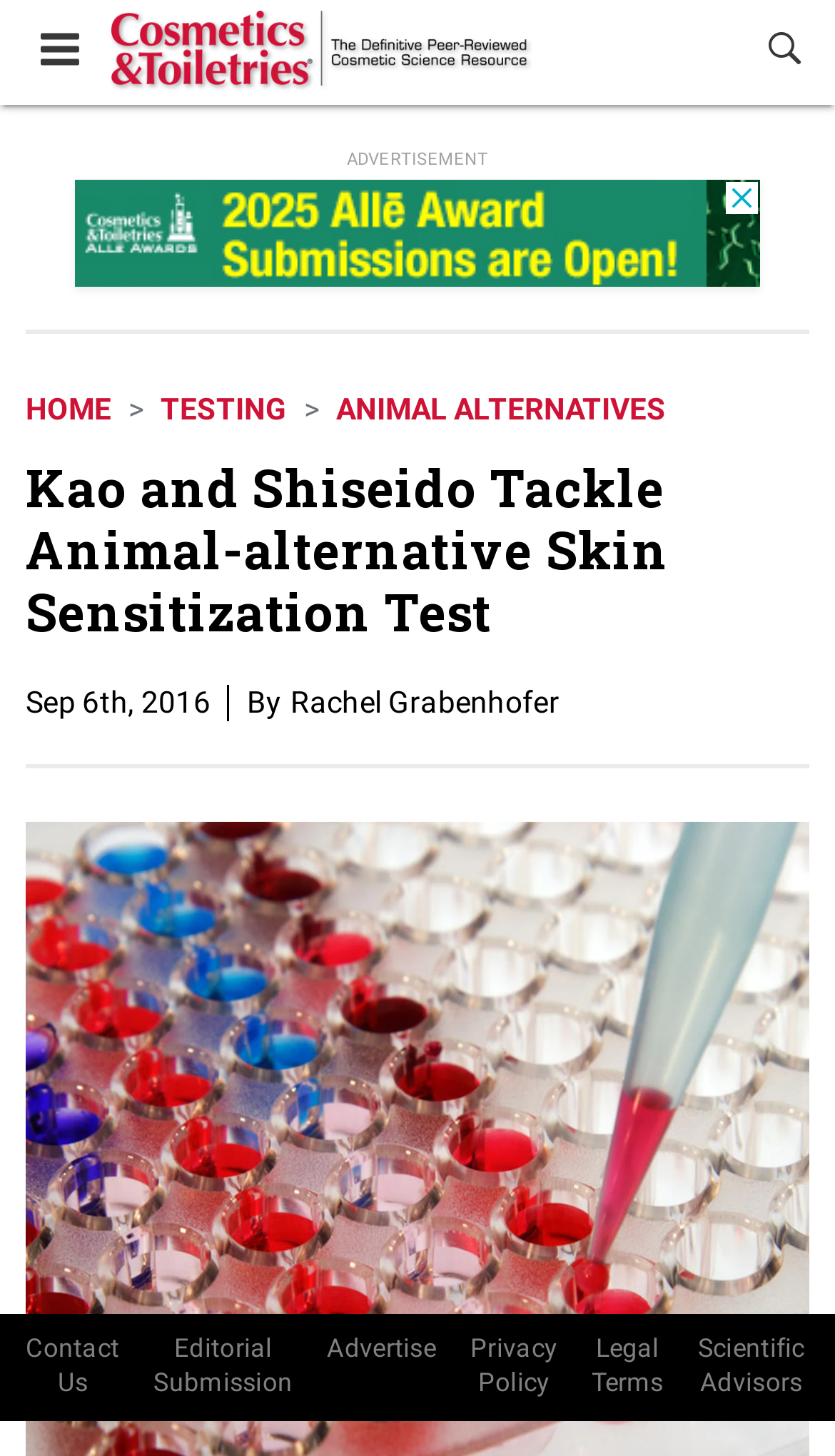Elaborate on the information and visuals displayed on the webpage.

The webpage is about Kao and Shiseido's efforts to tackle animal-alternative skin sensitization testing in the cosmetics industry. At the top left, there is a toggle menu button with an accompanying image. Next to it, there is a link to "Cosmetics & Toiletries" with an image. On the top right, there is a search button with a magnifying glass icon.

Below the top navigation, there is a link to "Testing" on the left, followed by an advertisement iframe. A breadcrumb navigation menu is located below, with links to "HOME", "TESTING", and "ANIMAL ALTERNATIVES". The main heading "Kao and Shiseido Tackle Animal-alternative Skin Sensitization Test" is centered on the page.

Under the heading, there is a publication date "Sep 6th, 2016" on the left, and the author's name "Rachel Grabenhofer" on the right. The main content of the article is not explicitly described in the accessibility tree, but it likely discusses the efforts of Kao and Shiseido in developing alternative skin sensitization testing methods.

At the bottom of the page, there are several links to "Contact Us", "Editorial Submission", "Advertise", "Privacy Policy", "Legal Terms", and "Scientific Advisors", arranged from left to right.